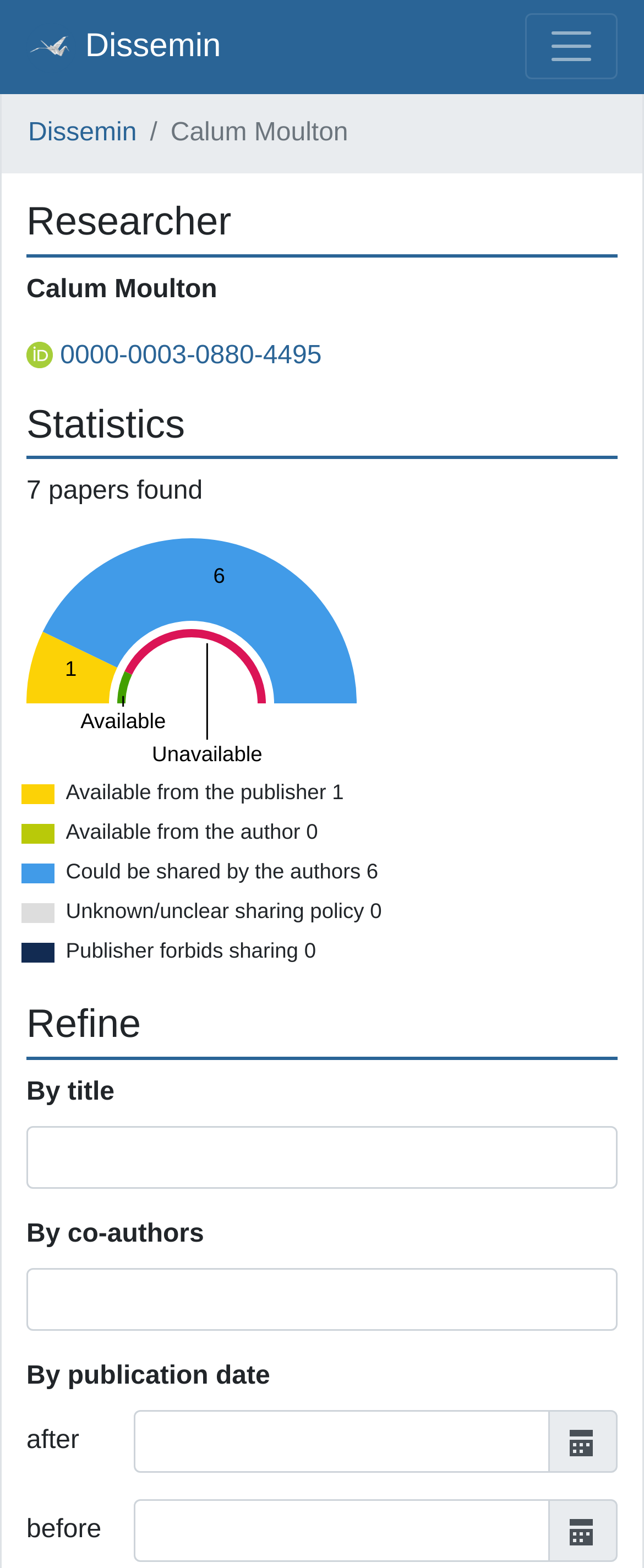Can you find the bounding box coordinates for the element to click on to achieve the instruction: "Enter co-authors"?

[0.041, 0.809, 0.959, 0.849]